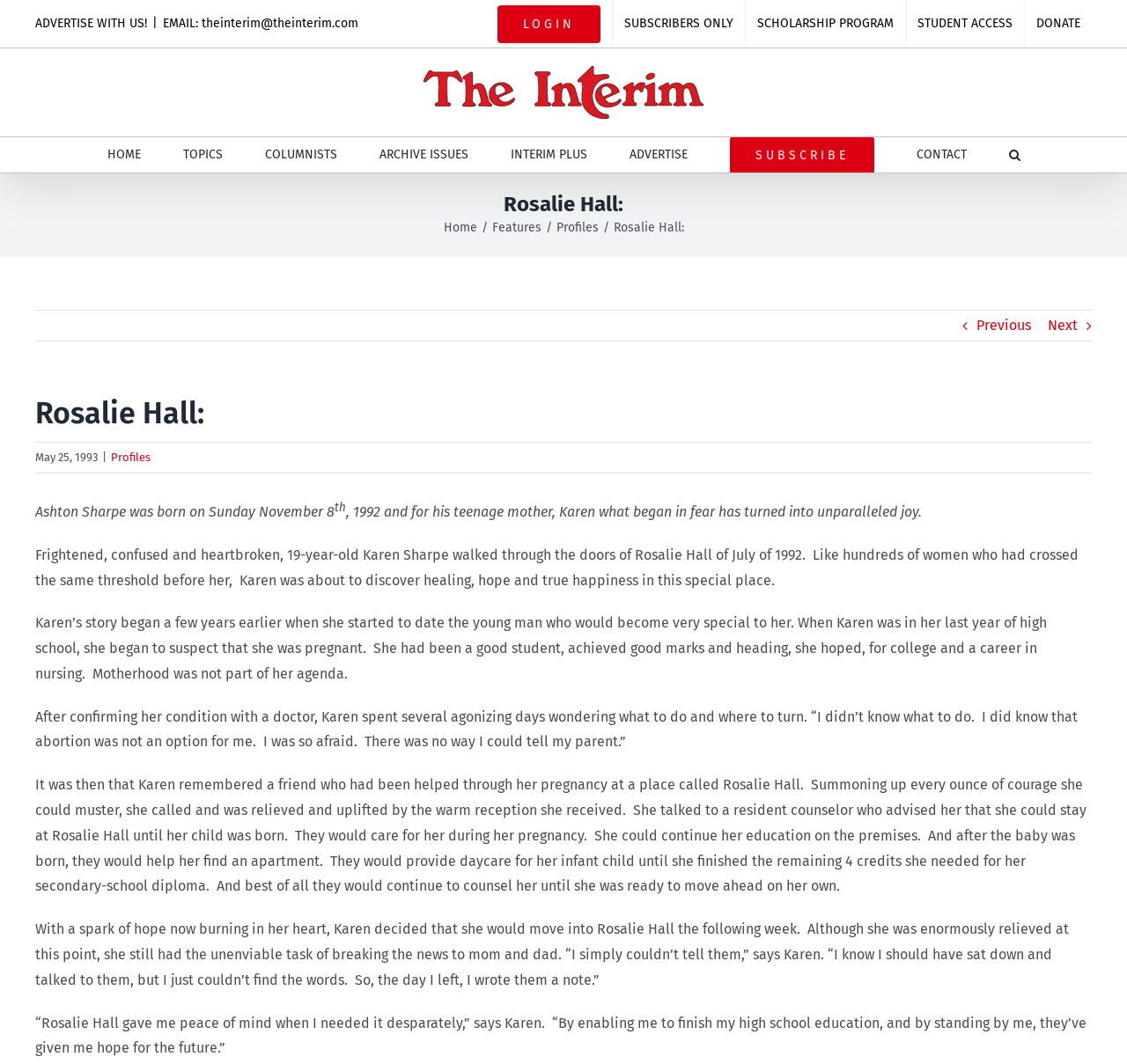Detail the various sections and features present on the webpage.

This webpage appears to be an article about Rosalie Hall, a organization that provides support to teenage mothers. At the top of the page, there is a navigation menu with links to "LOGIN", "SUBSCRIBERS ONLY", "SCHOLARSHIP PROGRAM", "STUDENT ACCESS", and "DONATE". Below this, there is a logo of The Interim, which is an image with a link to the homepage.

The main content of the page is divided into sections. The first section has a heading "Rosalie Hall:" and a link to the homepage. Below this, there are links to "Features", "Profiles", and other sections.

The main article begins with a heading "Rosalie Hall:" and a date "May 25, 1993". The article tells the story of Ashton Sharpe, who was born on Sunday, November 8th, 1992, and his teenage mother, Karen. The story describes Karen's experience of becoming pregnant, her fears and uncertainties, and how she found support at Rosalie Hall. The article is divided into several paragraphs, each describing a different stage of Karen's journey.

Throughout the article, there are no images, but there are links to other sections of the website, such as "Profiles" and "Features". At the bottom of the page, there are links to navigate to the previous or next page.

On the top right side of the page, there is a section with links to "ADVERTISE WITH US!", an email address, and a navigation menu with links to "HOME", "TOPICS", "COLUMNISTS", "ARCHIVE ISSUES", "INTERIM PLUS", "ADVERTISE", "SUBSCRIBE", and "CONTACT". There is also a search button.